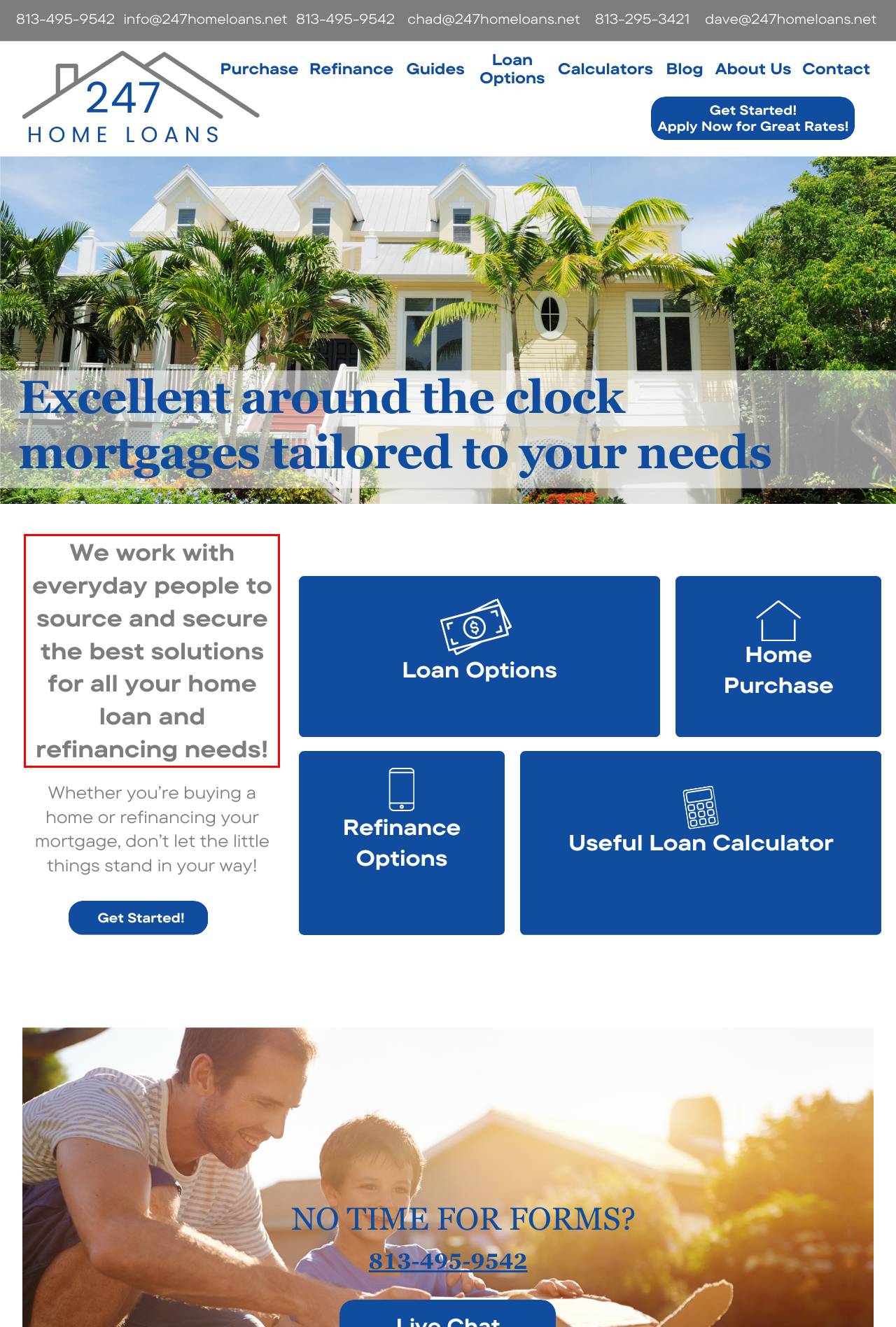Using the provided screenshot of a webpage, recognize the text inside the red rectangle bounding box by performing OCR.

We work with everyday people to source and secure the best solutions for all your home loan and refinancing needs!